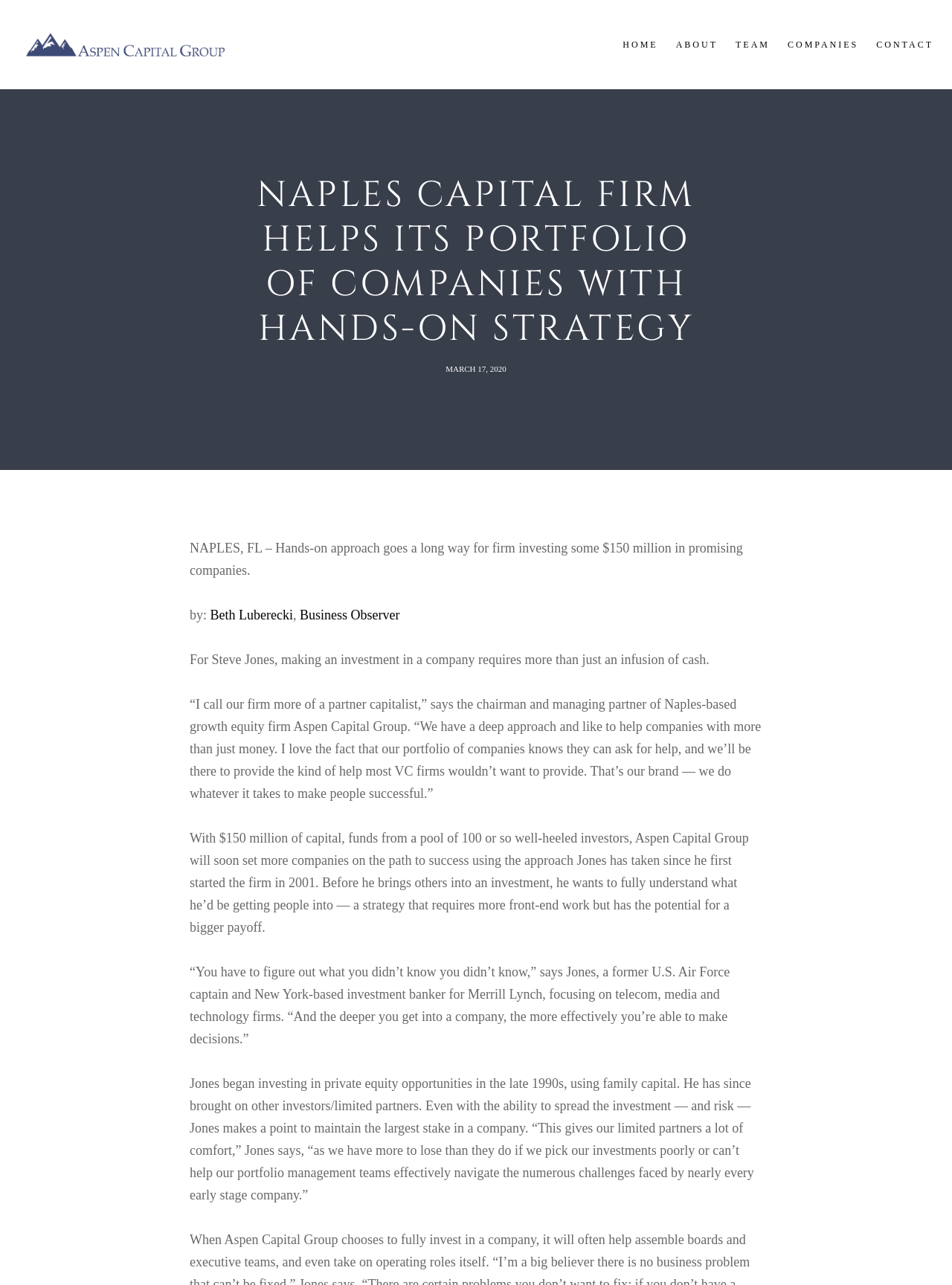Please identify the bounding box coordinates of the clickable element to fulfill the following instruction: "Click on the 'ABOUT' link". The coordinates should be four float numbers between 0 and 1, i.e., [left, top, right, bottom].

[0.691, 0.0, 0.754, 0.069]